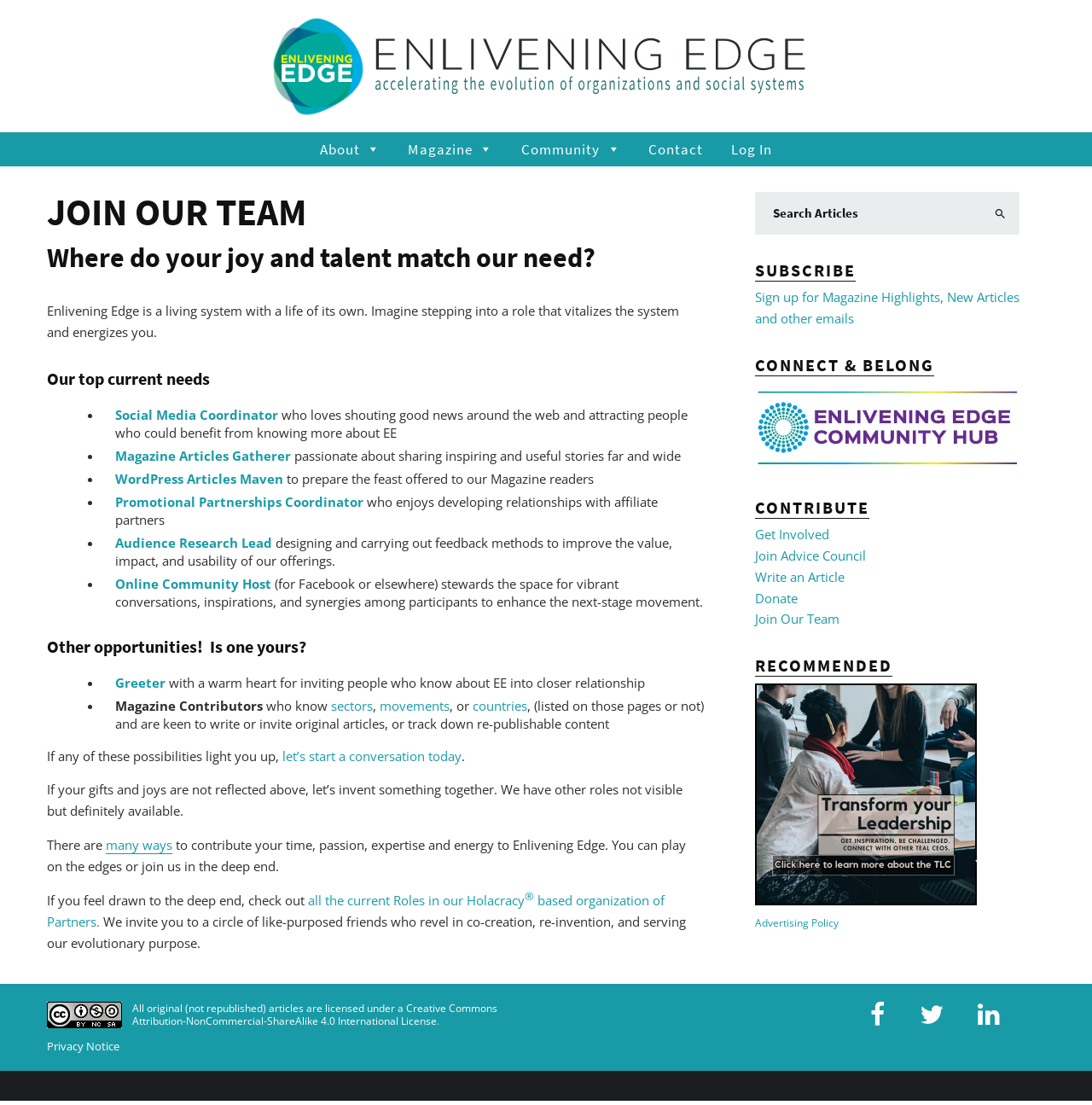Can you provide the bounding box coordinates for the element that should be clicked to implement the instruction: "Subscribe to Magazine Highlights"?

[0.691, 0.261, 0.934, 0.296]